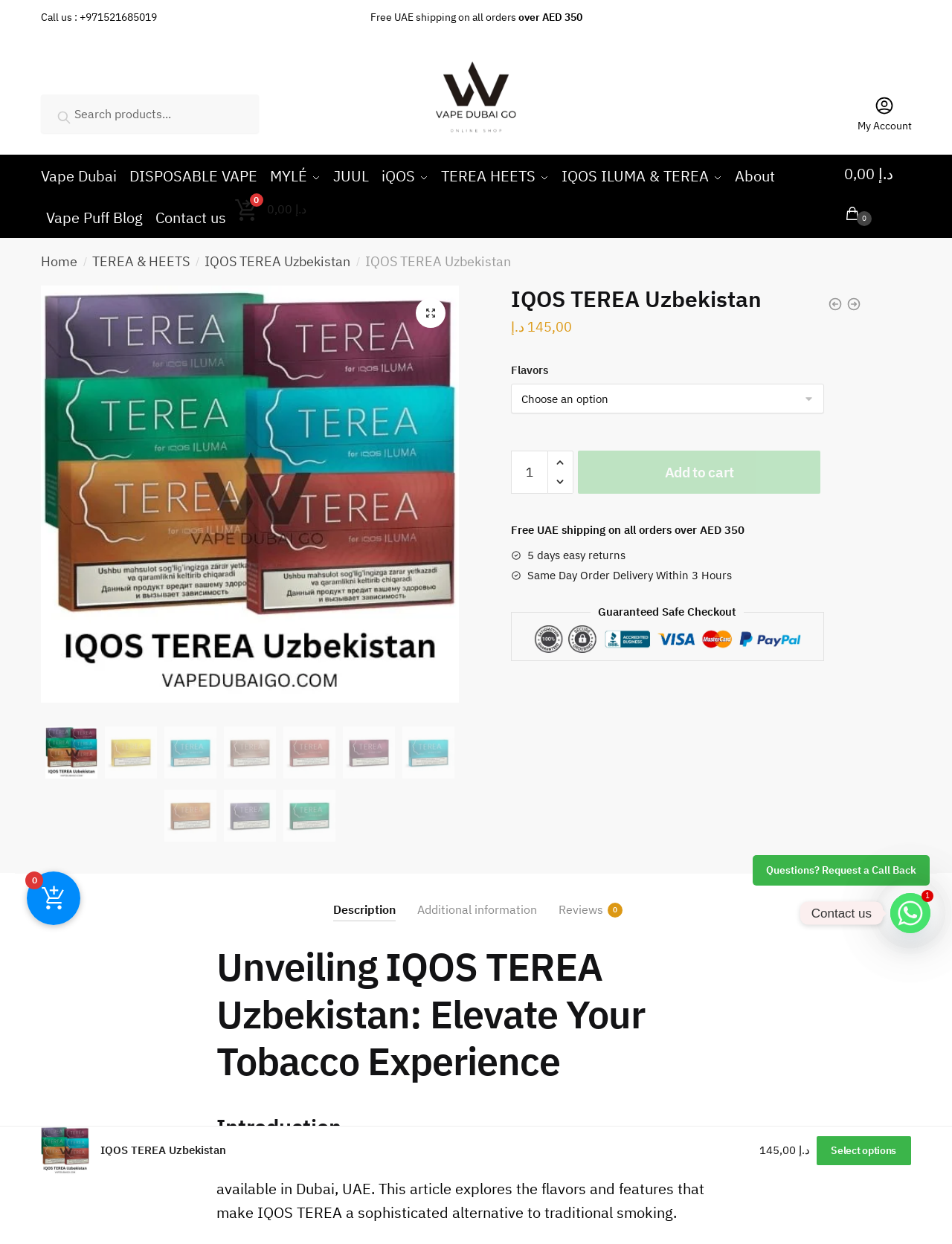What is the minimum order value for free UAE shipping?
Based on the visual content, answer with a single word or a brief phrase.

AED 350